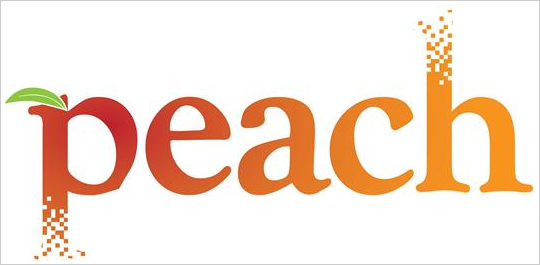Answer the following query with a single word or phrase:
What theme is suggested by the pixelated effect?

Digital transformation